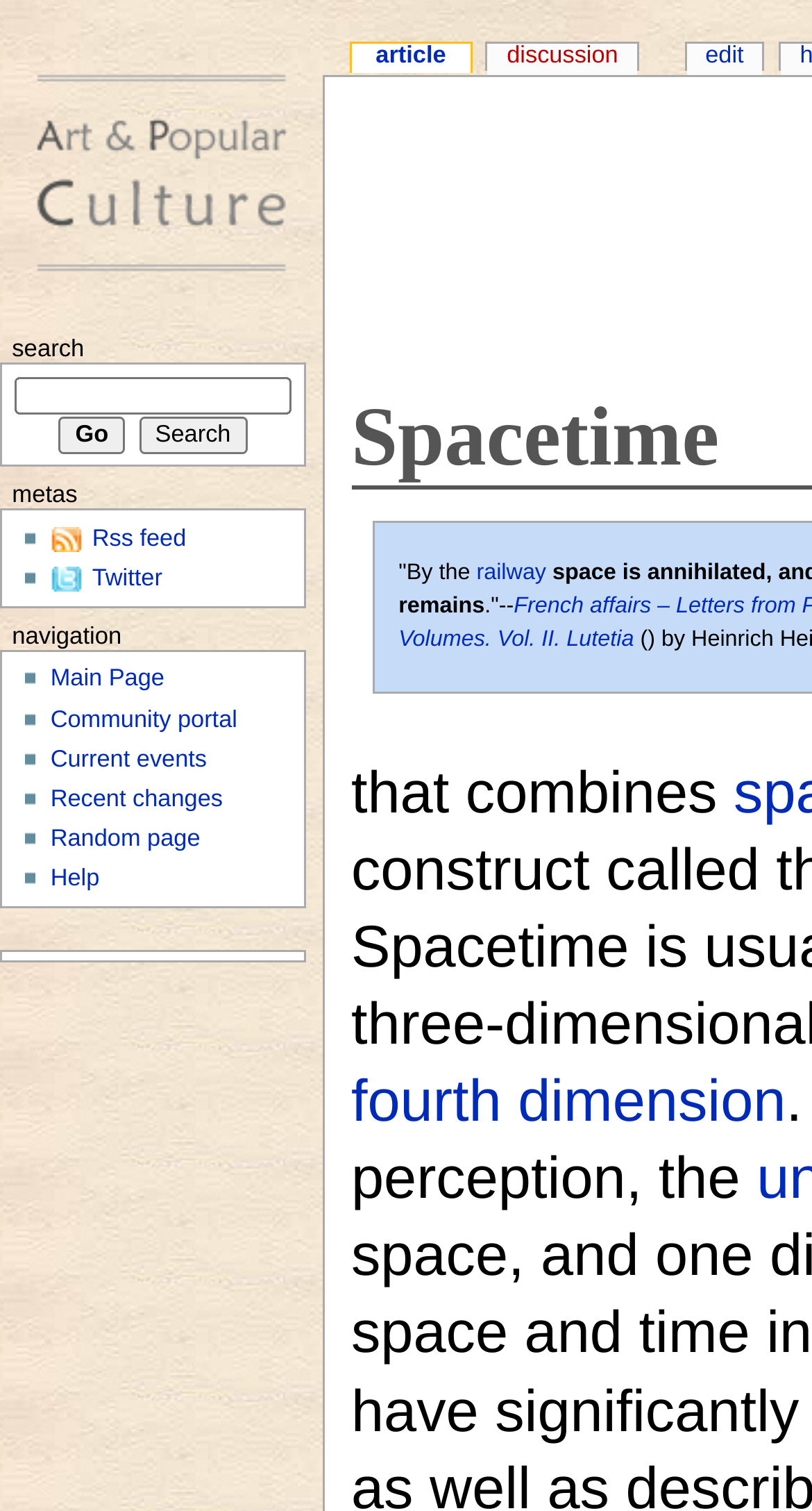Construct a thorough caption encompassing all aspects of the webpage.

The webpage is an encyclopedia for art and popular culture, titled "Spacetime". At the top, there is a main page link and a search bar with a "Go" and "Search" button. Below the search bar, there are three headings: "search", "metas", and "navigation". 

Under the "metas" heading, there are two links: "Rss feed" and "Twitter". The "navigation" section has a list of links, including "Main Page", "About the project", "Community portal", "Current events", "Recent changes", "Random page", and "Help". Each list item has a bullet point marker.

On the left side of the page, there are three links: "railway", "fourth dimension", and "article". Below these links, there is a static text block that reads "that combines perception, the". 

At the top-right corner, there are three links: "article", "discussion", and "edit", each with a corresponding keyboard shortcut.